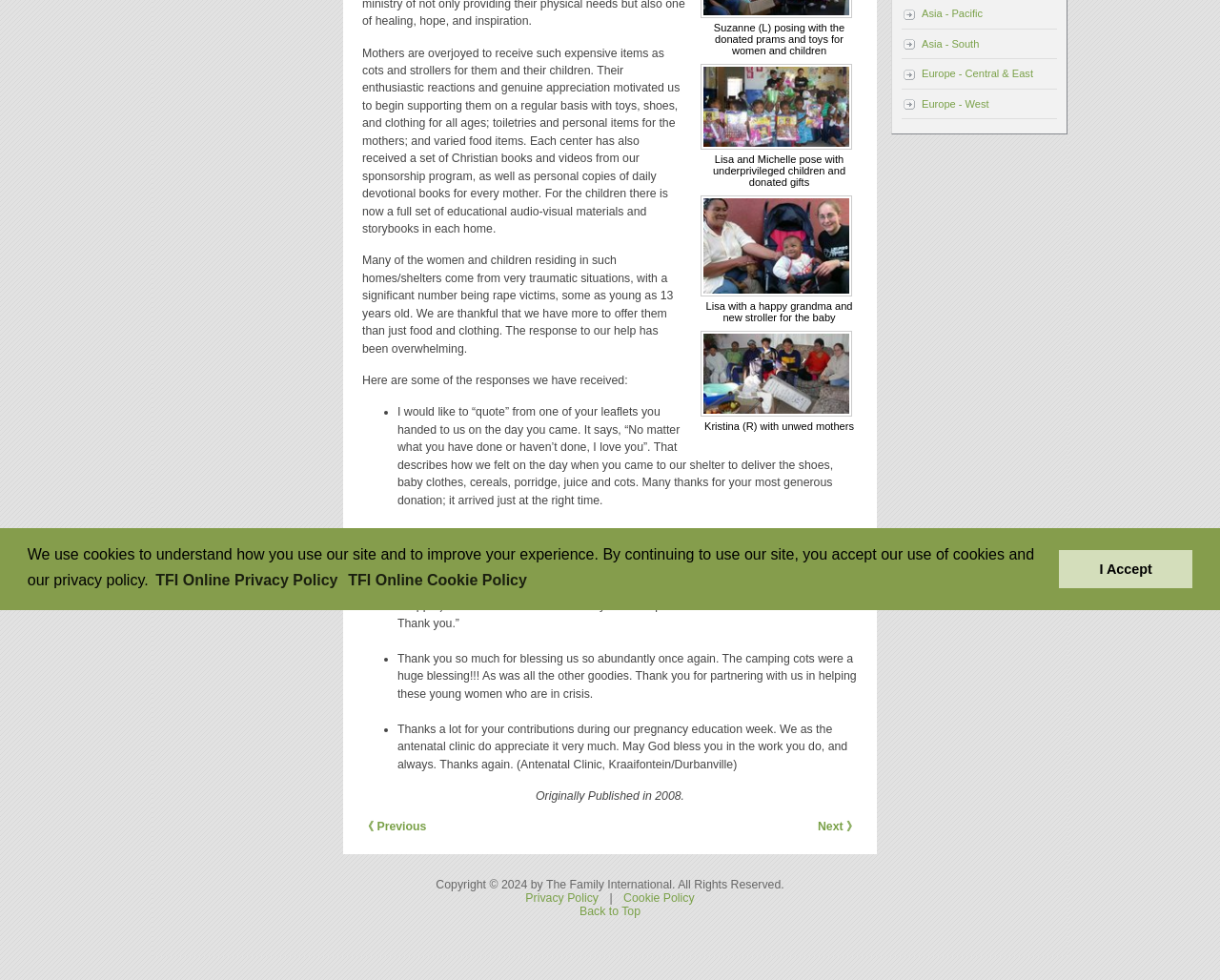Identify the bounding box for the UI element described as: "Europe - Central & East". Ensure the coordinates are four float numbers between 0 and 1, formatted as [left, top, right, bottom].

[0.739, 0.061, 0.866, 0.09]